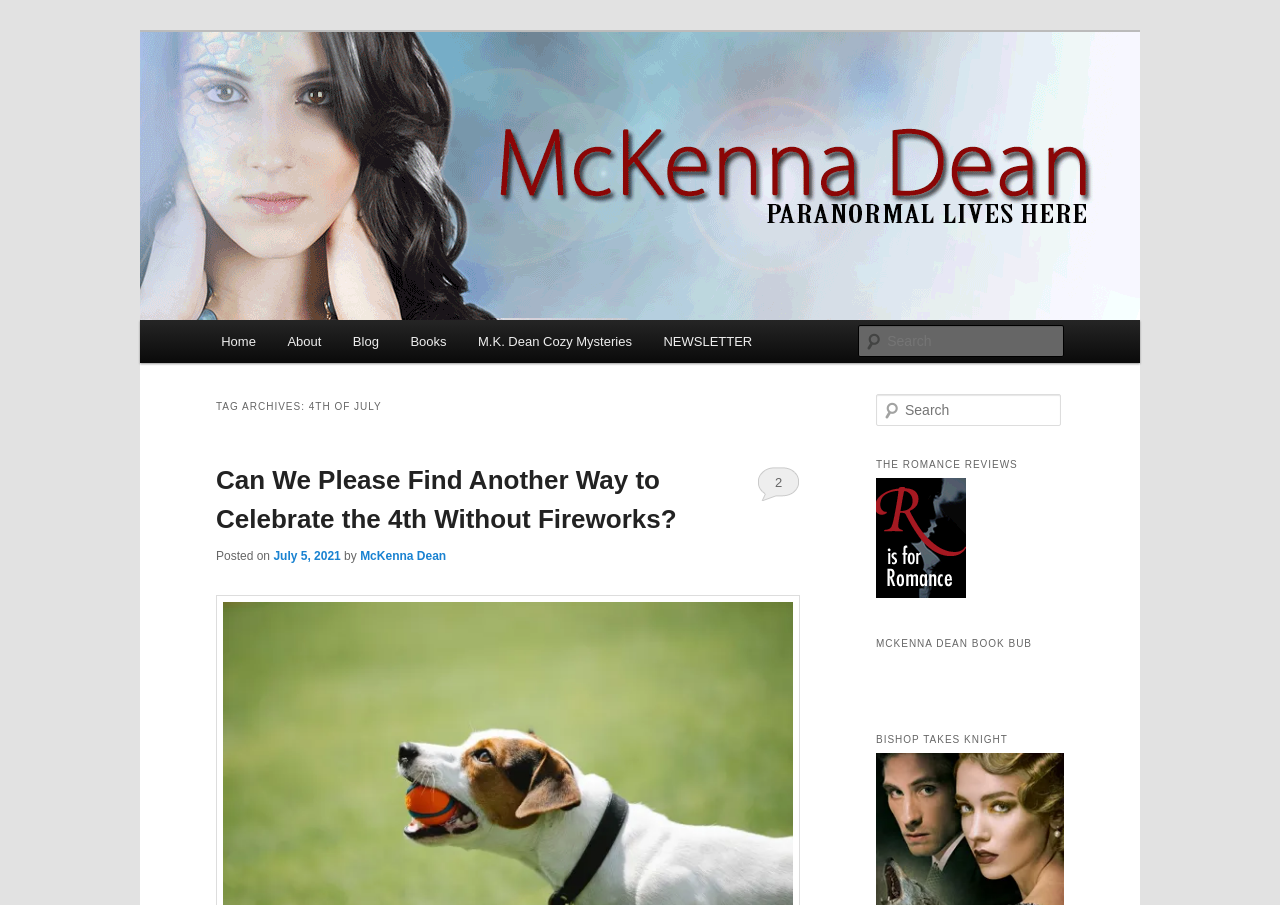What is the date of the blog post?
Look at the image and provide a short answer using one word or a phrase.

July 5, 2021